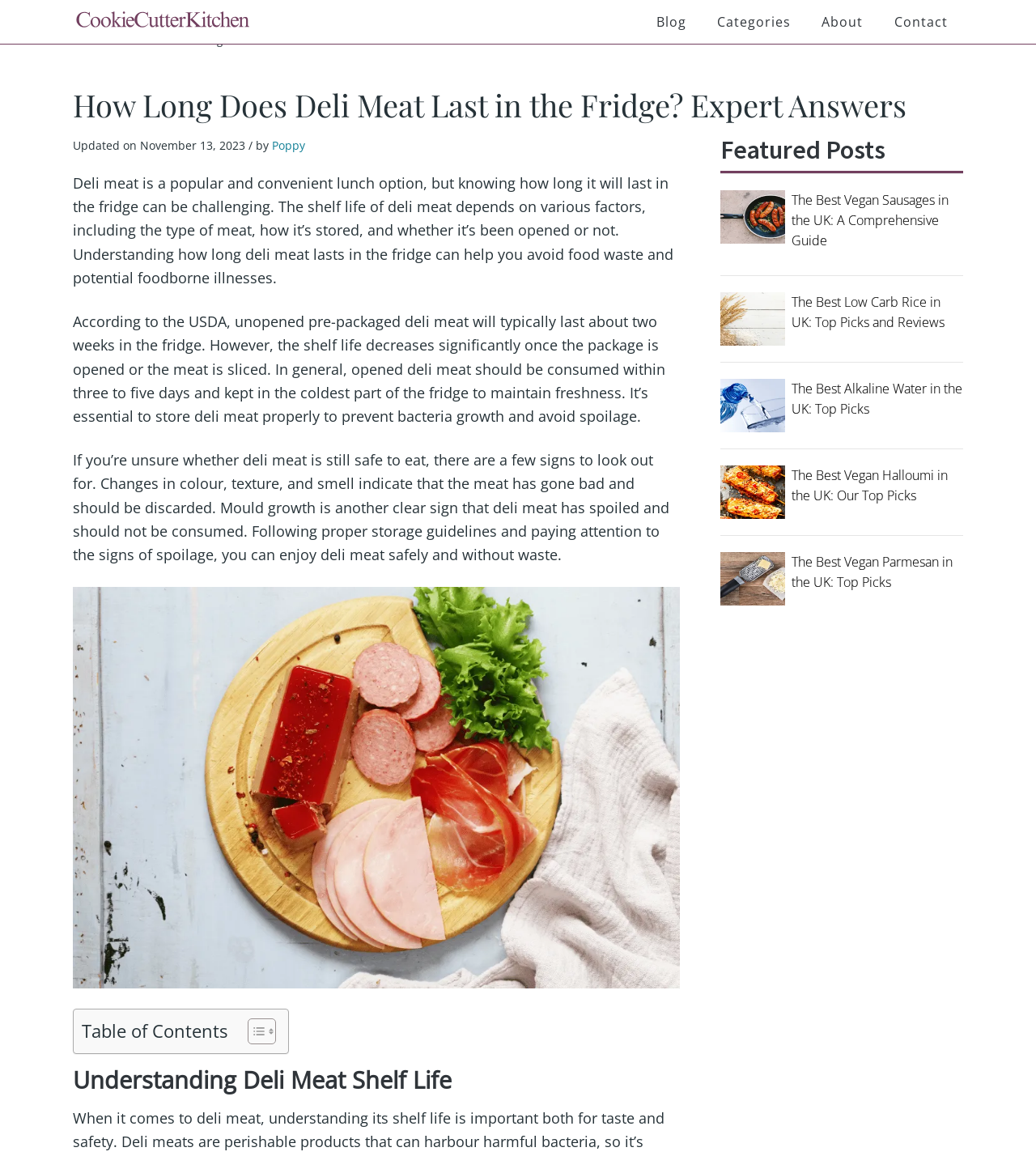Provide a brief response to the question below using a single word or phrase: 
What is the purpose of the table of contents?

To navigate the article